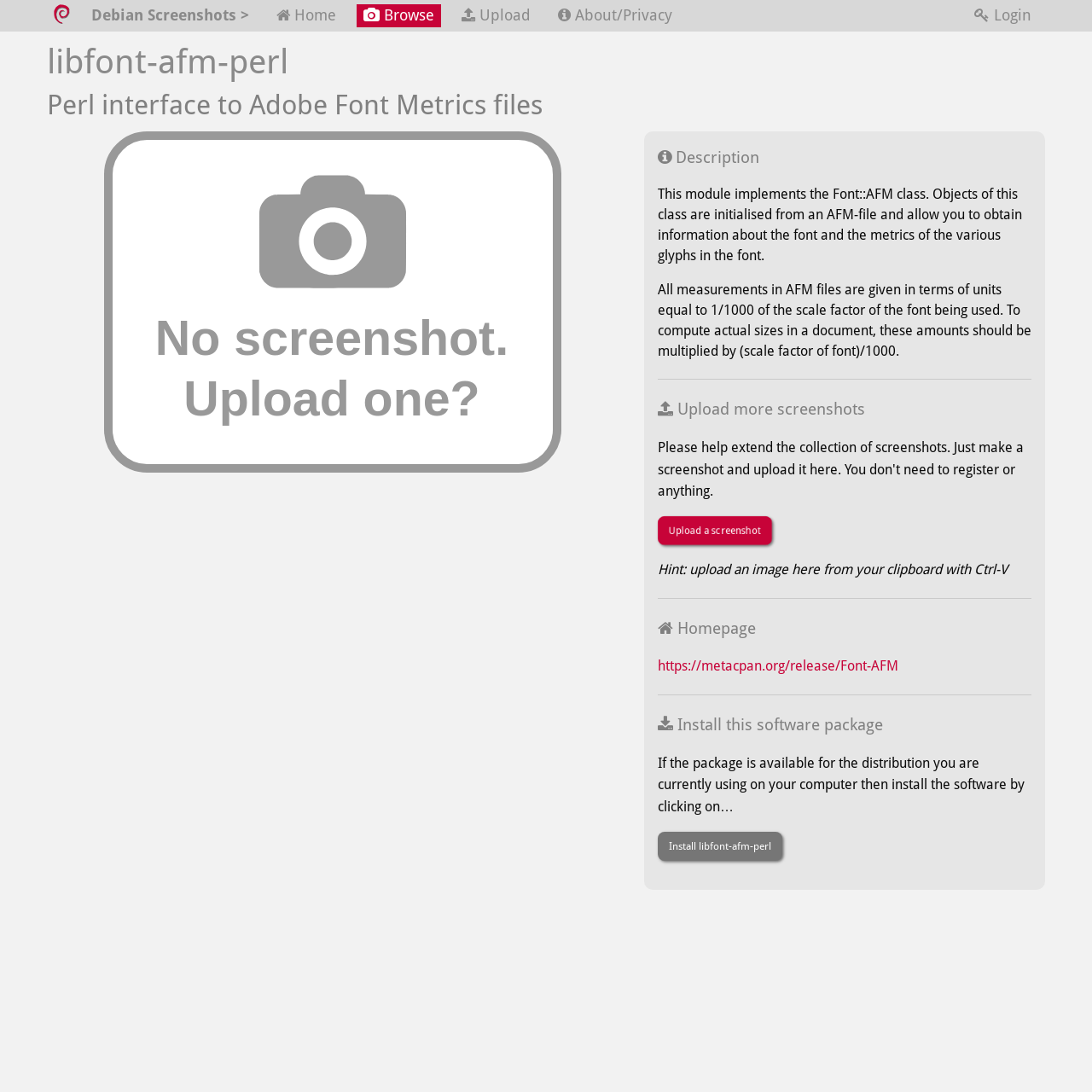Please pinpoint the bounding box coordinates for the region I should click to adhere to this instruction: "Install libfont-afm-perl".

[0.602, 0.761, 0.716, 0.788]